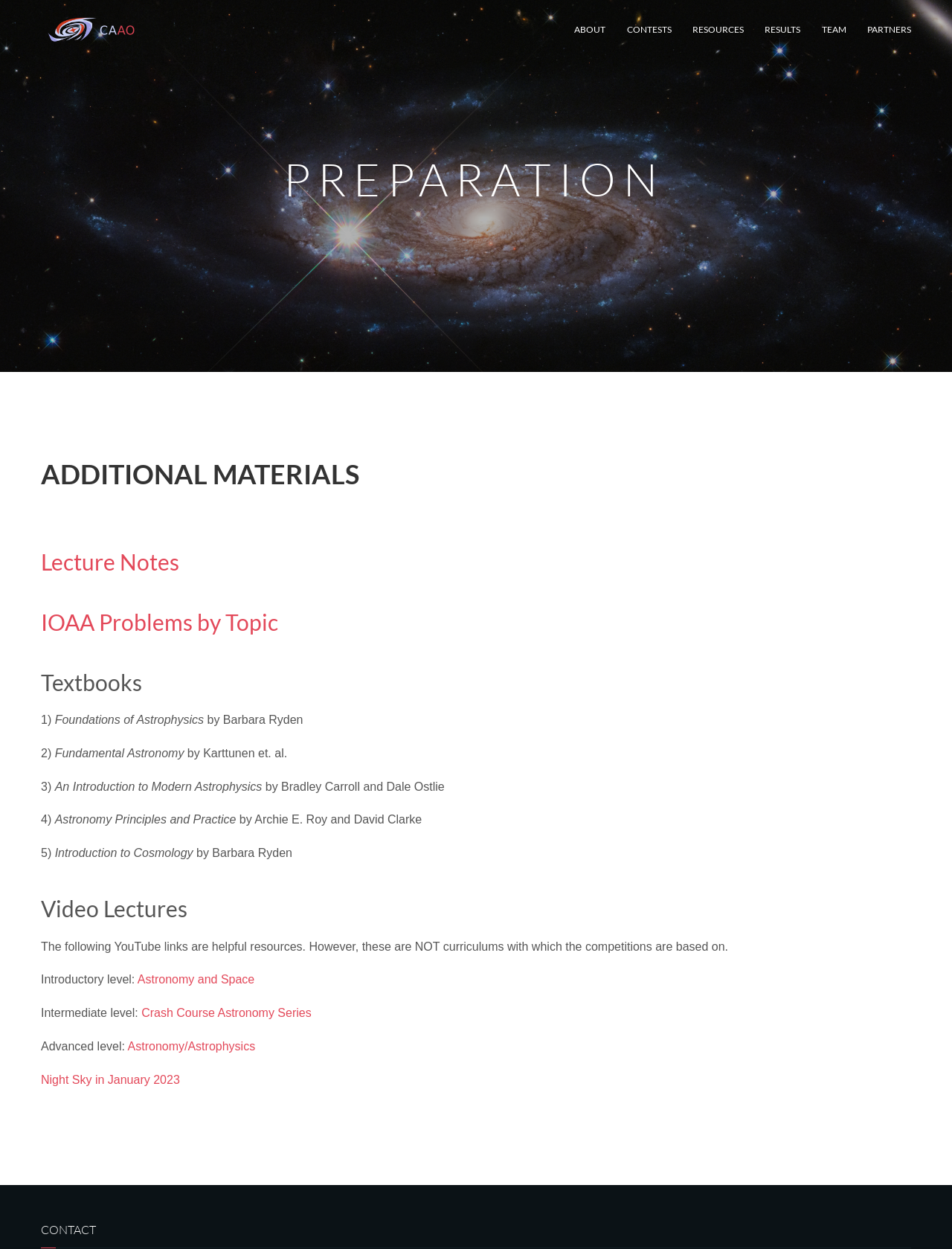Please specify the bounding box coordinates in the format (top-left x, top-left y, bottom-right x, bottom-right y), with all values as floating point numbers between 0 and 1. Identify the bounding box of the UI element described by: Products

None